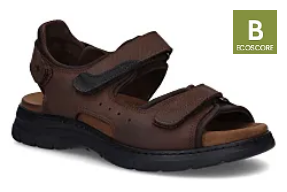What is the color of the sandals?
Refer to the image and offer an in-depth and detailed answer to the question.

The caption describes the sandals as being designed in a chestnut brown color, which indicates the color of the sandals.